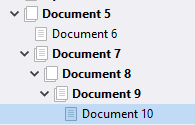What is the current state of Document 10?
Please provide a single word or phrase as your answer based on the image.

It is currently selected or in focus